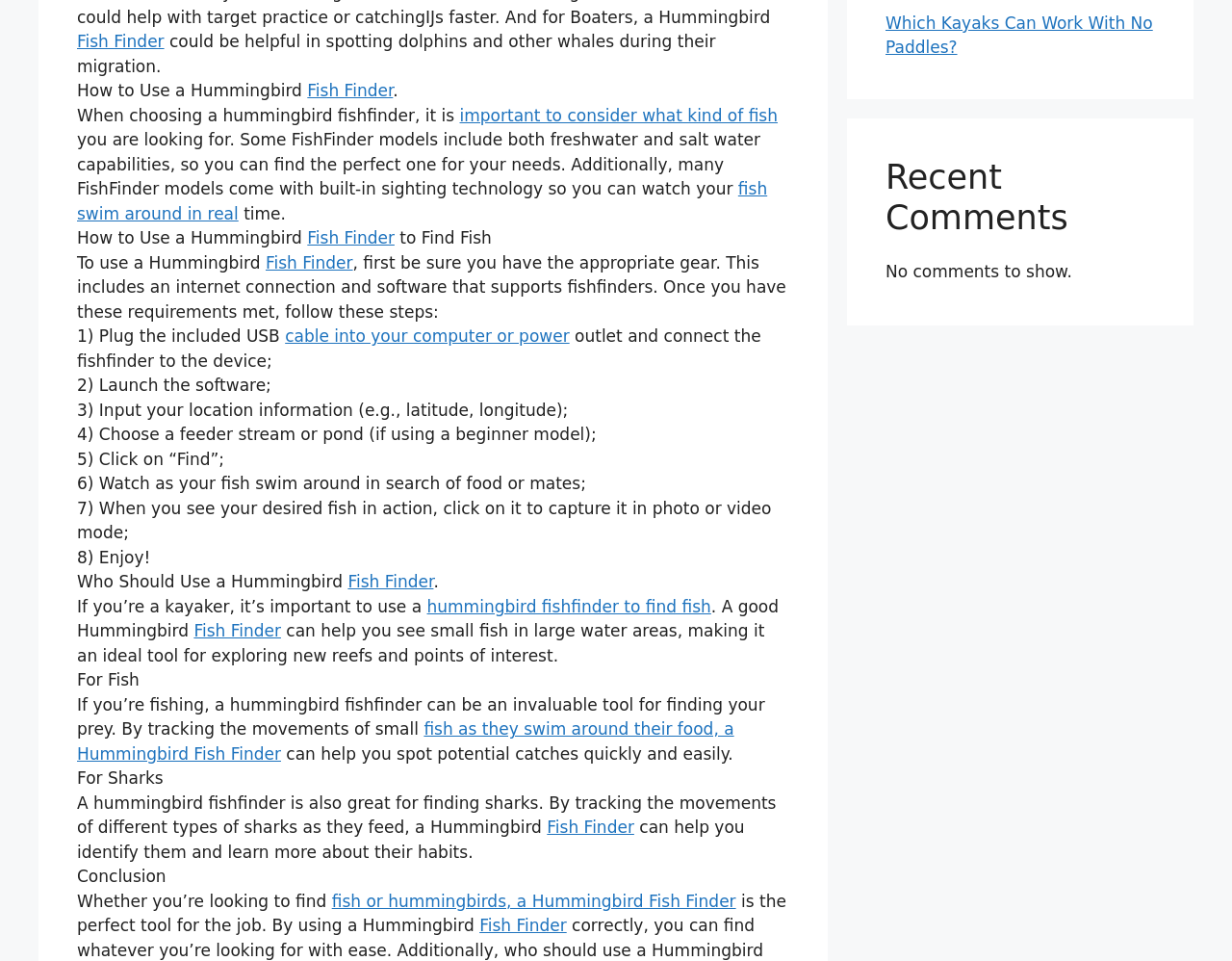Identify the bounding box coordinates for the UI element described as follows: "Submit to A-mail". Ensure the coordinates are four float numbers between 0 and 1, formatted as [left, top, right, bottom].

None